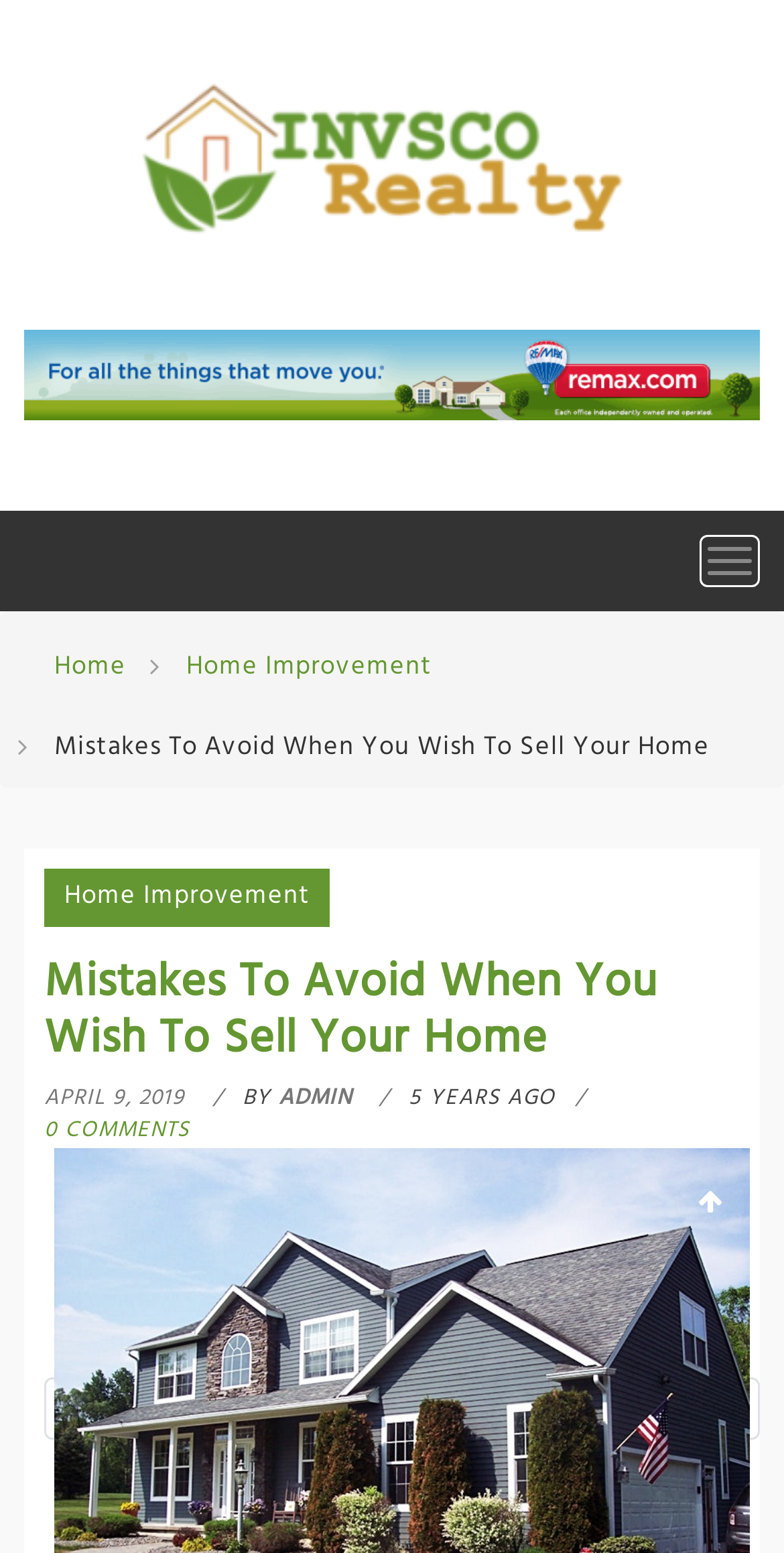Analyze the image and answer the question with as much detail as possible: 
How many comments does the article have?

The number of comments on the article can be found near the bottom of the webpage, where it says '0 COMMENTS'. This indicates that there are no comments on the article.